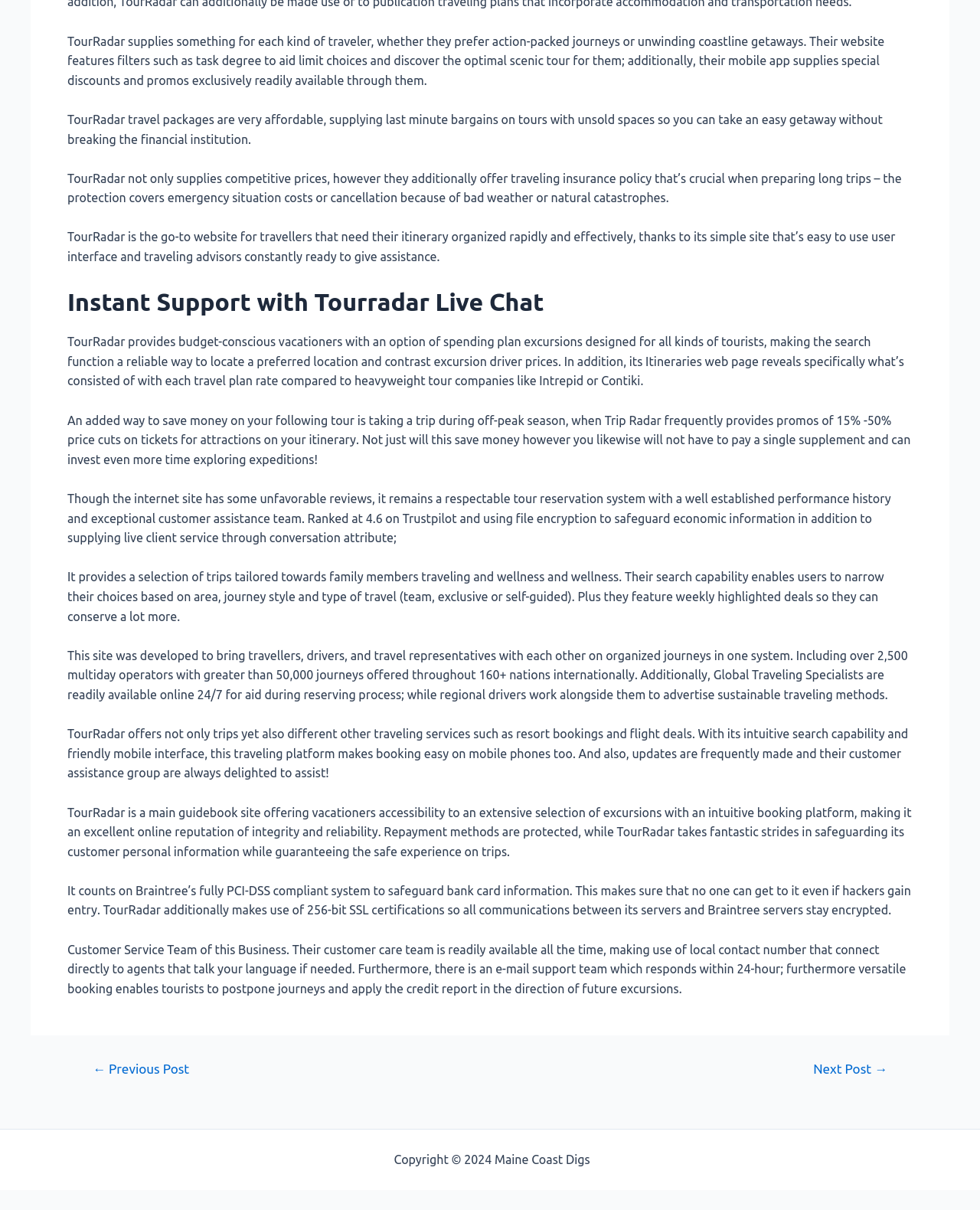Using the information shown in the image, answer the question with as much detail as possible: What type of encryption does TourRadar use to protect customer information?

According to the webpage, TourRadar uses 256-bit SSL certificates to ensure that all communications between its servers and Braintree servers remain encrypted, which protects customer information.